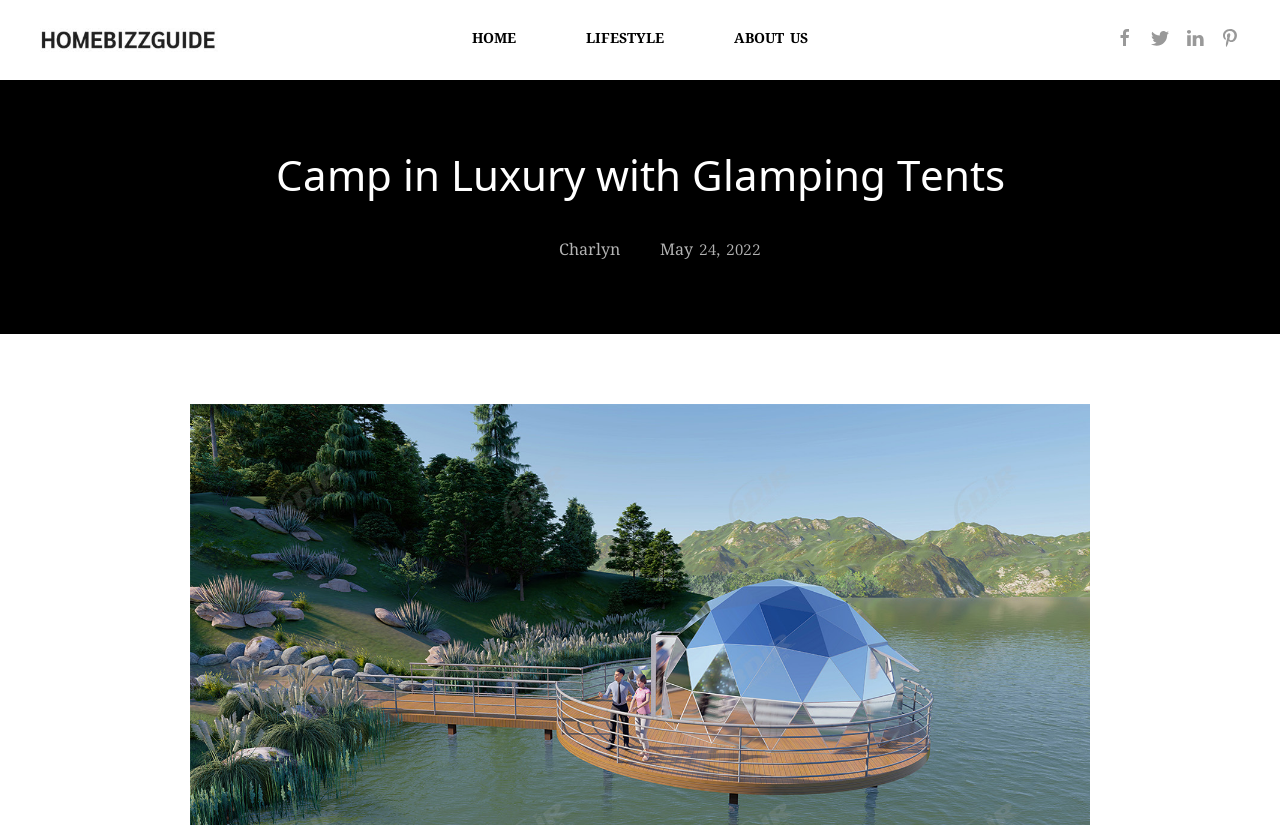Please find the bounding box coordinates of the clickable region needed to complete the following instruction: "go to home page". The bounding box coordinates must consist of four float numbers between 0 and 1, i.e., [left, top, right, bottom].

[0.369, 0.0, 0.403, 0.097]